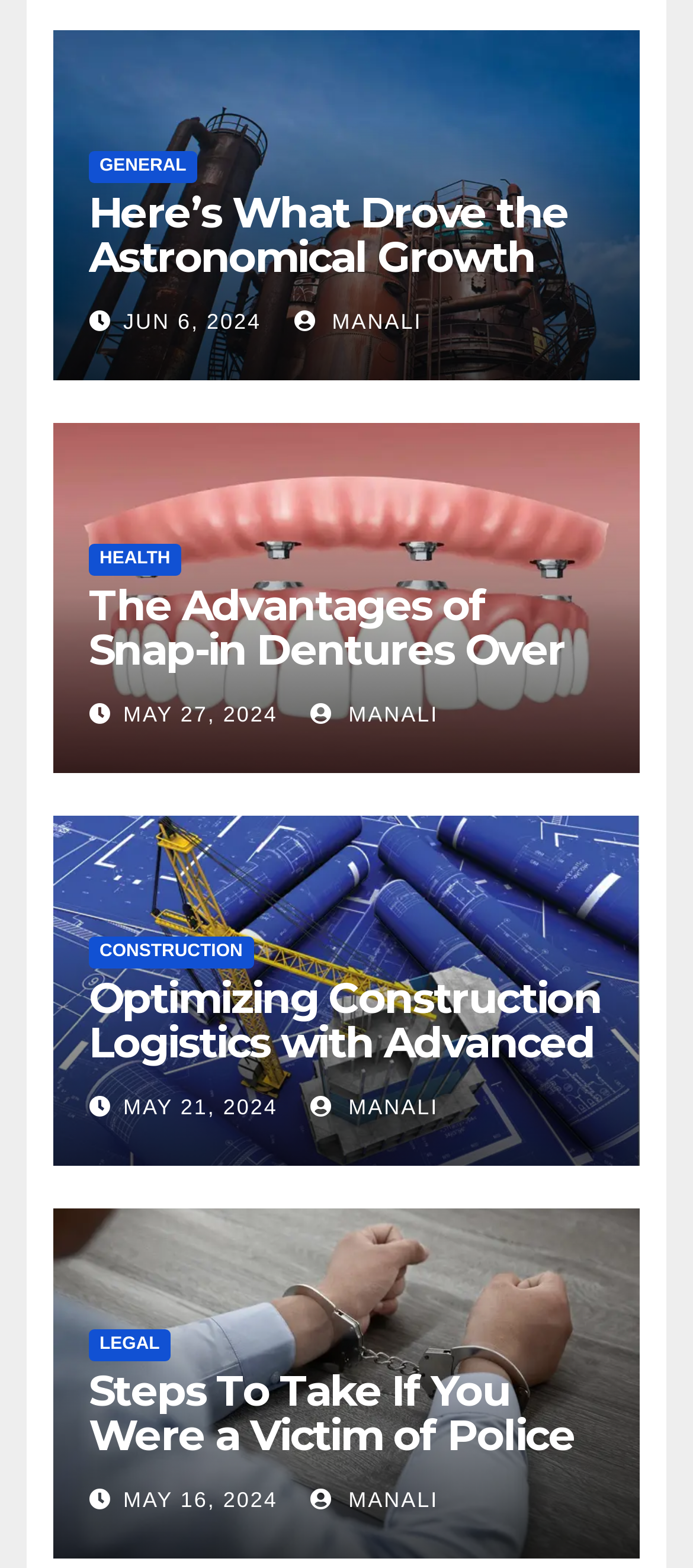Pinpoint the bounding box coordinates of the clickable area needed to execute the instruction: "Click on GENERAL". The coordinates should be specified as four float numbers between 0 and 1, i.e., [left, top, right, bottom].

[0.128, 0.096, 0.284, 0.116]